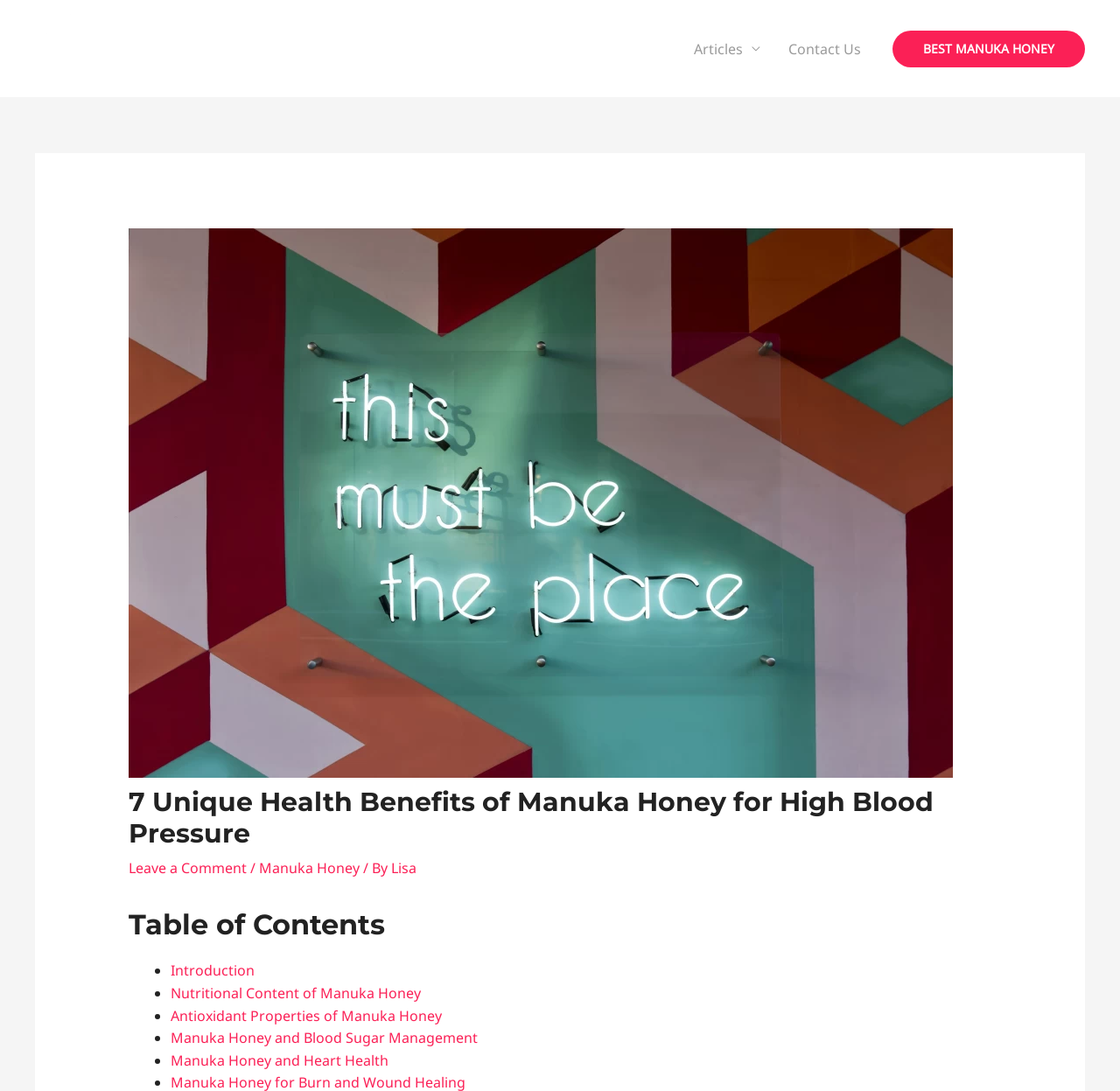Give a succinct answer to this question in a single word or phrase: 
What is the main topic of this webpage?

Manuka honey